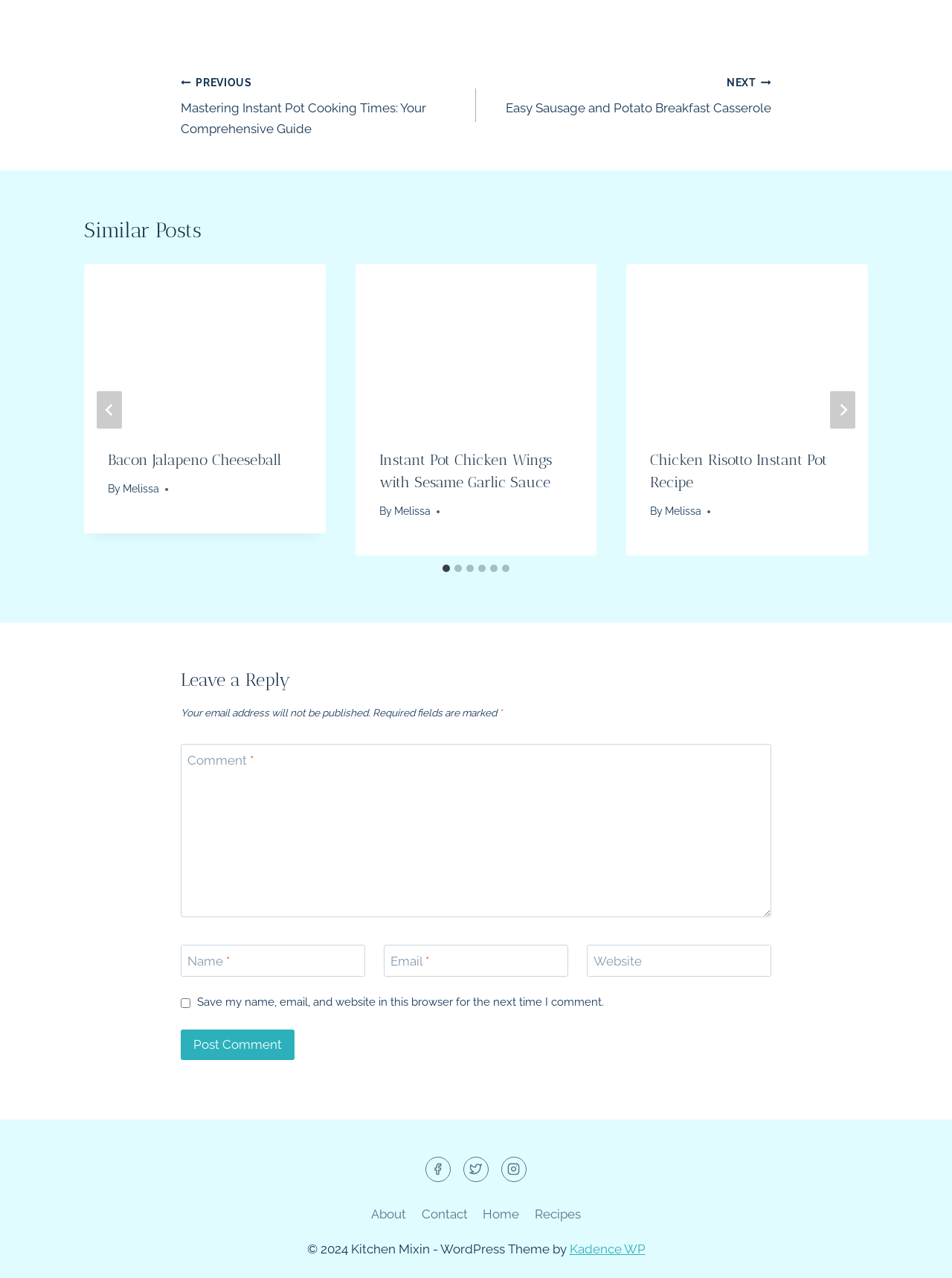Based on the element description parent_node: Email name="form_fields[email]" placeholder="Your Email", identify the bounding box of the UI element in the given webpage screenshot. The coordinates should be in the format (top-left x, top-left y, bottom-right x, bottom-right y) and must be between 0 and 1.

None